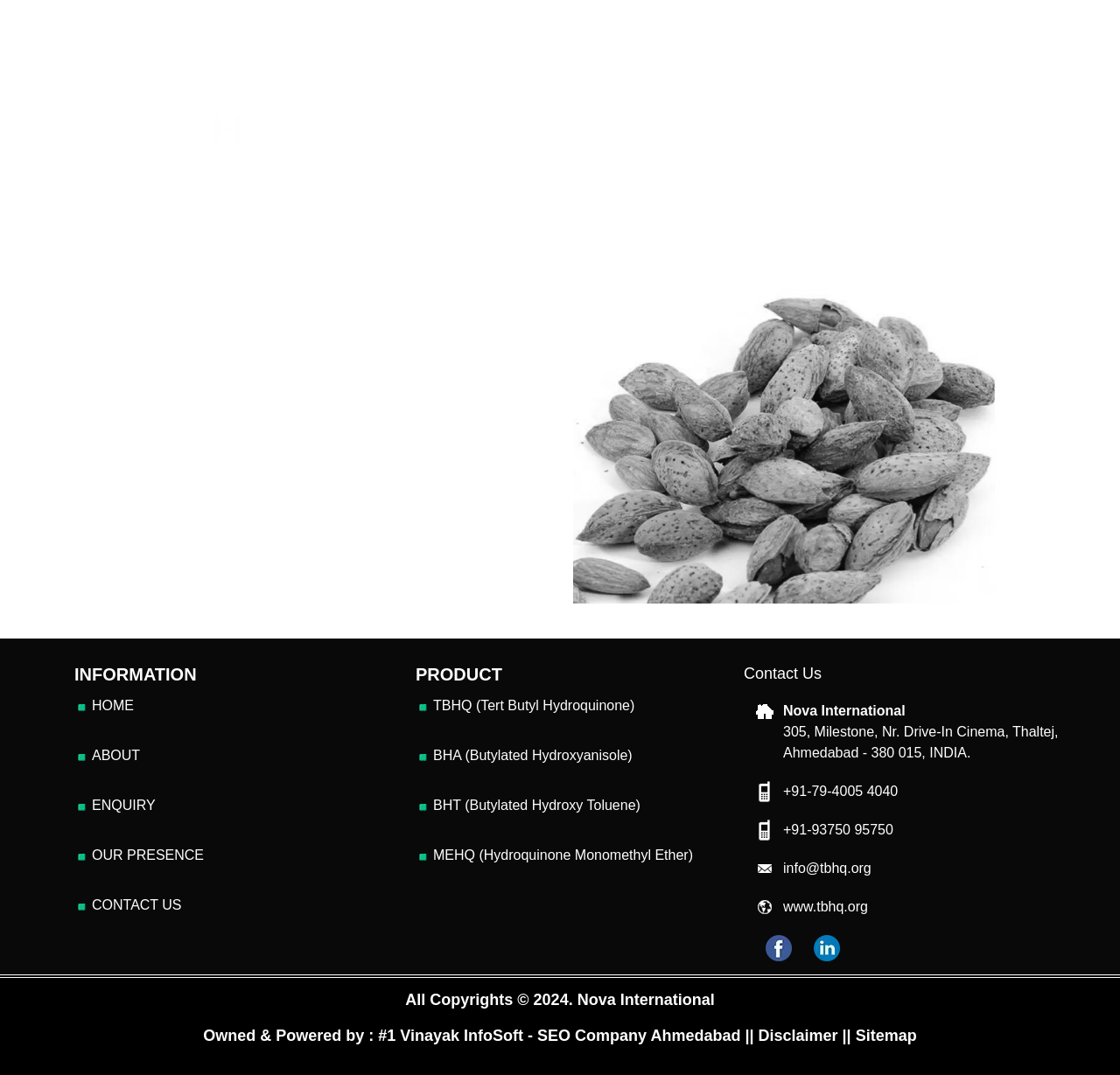Could you provide the bounding box coordinates for the portion of the screen to click to complete this instruction: "Click on the HOME link"?

[0.082, 0.65, 0.12, 0.663]